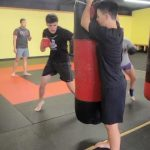How many individuals are practicing on the heavy bag?
Look at the image and answer with only one word or phrase.

Two